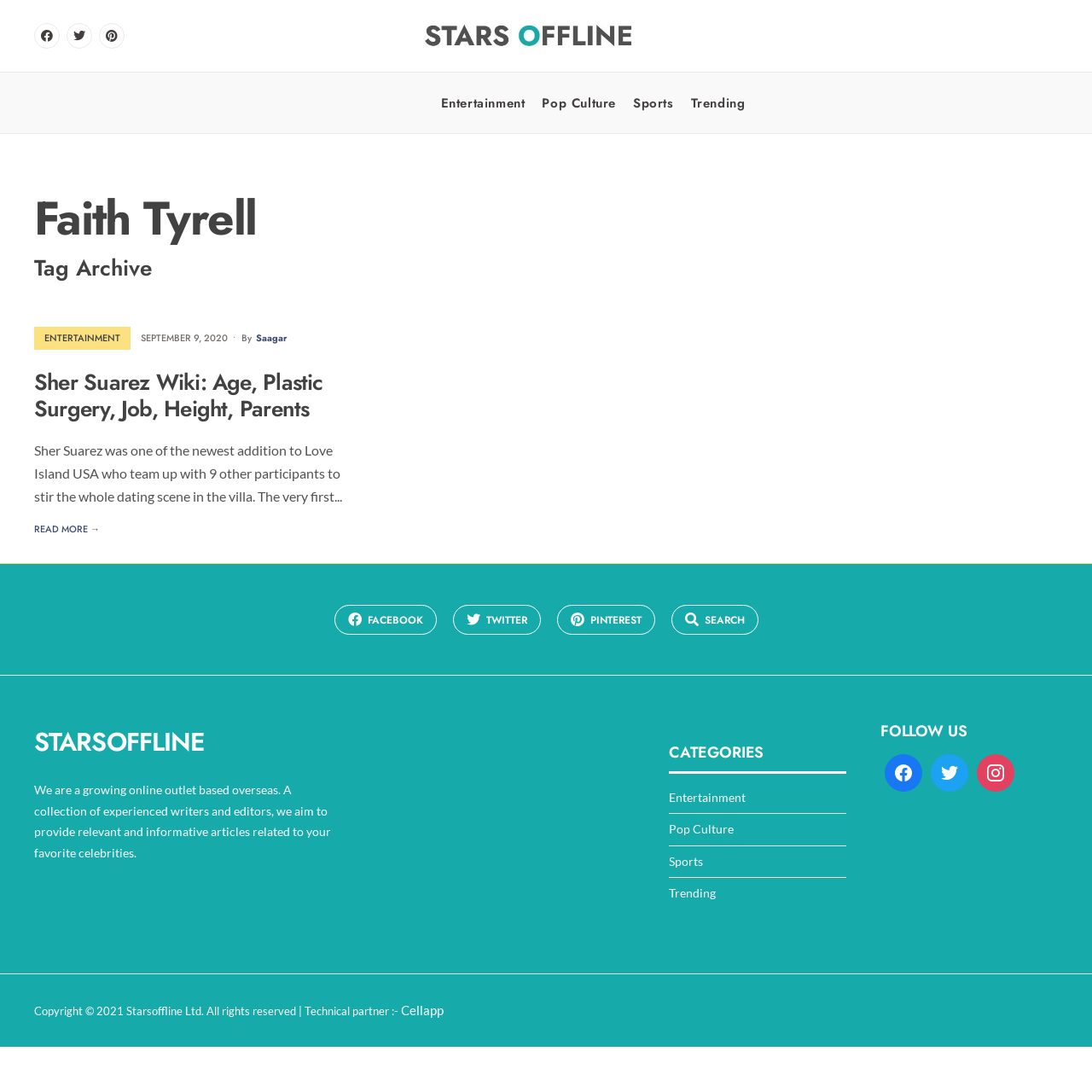Determine the bounding box coordinates of the area to click in order to meet this instruction: "go to Stars Offline homepage".

[0.383, 0.014, 0.586, 0.059]